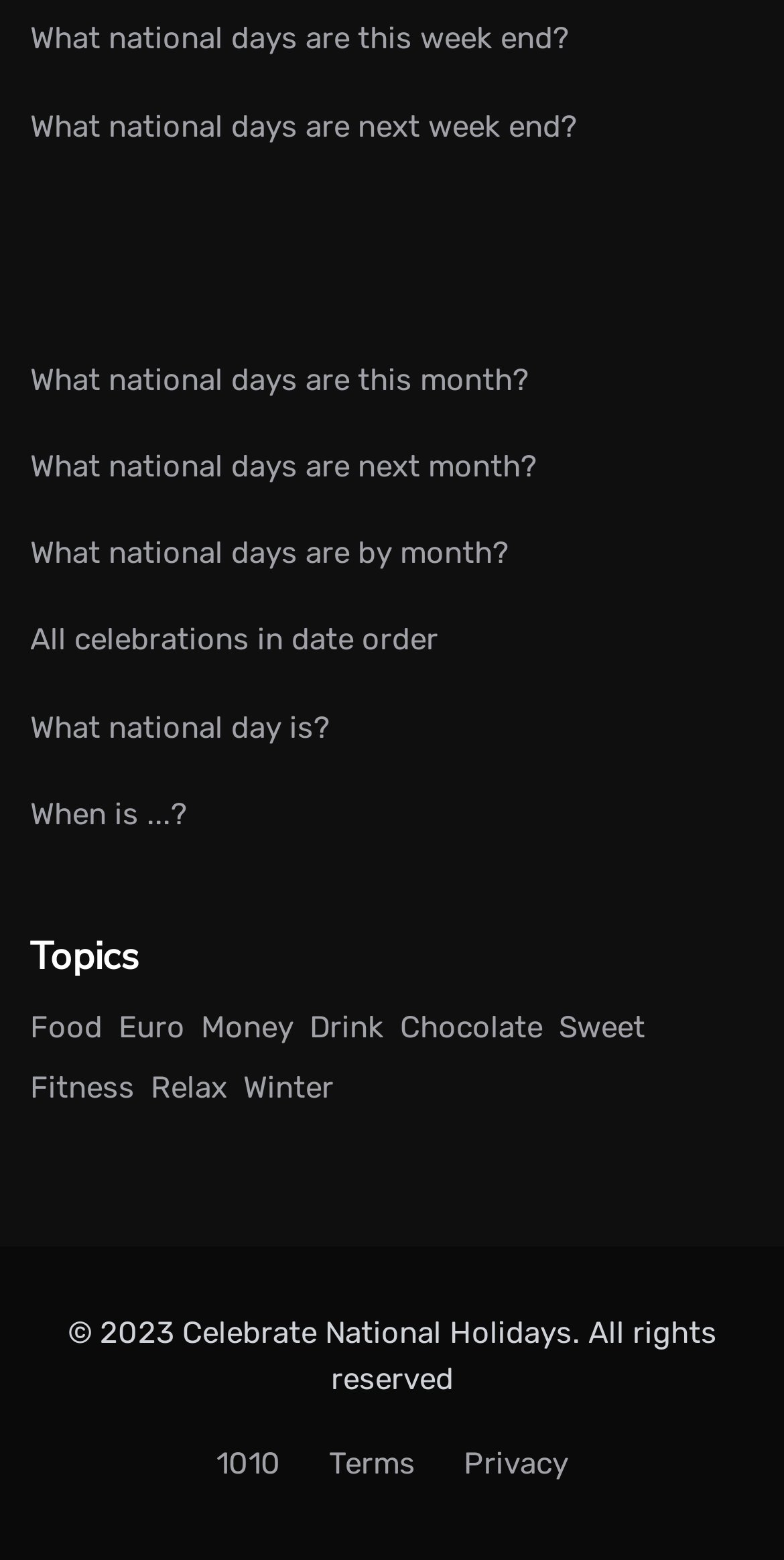Determine the bounding box coordinates of the section I need to click to execute the following instruction: "View terms and conditions". Provide the coordinates as four float numbers between 0 and 1, i.e., [left, top, right, bottom].

[0.388, 0.919, 0.56, 0.958]